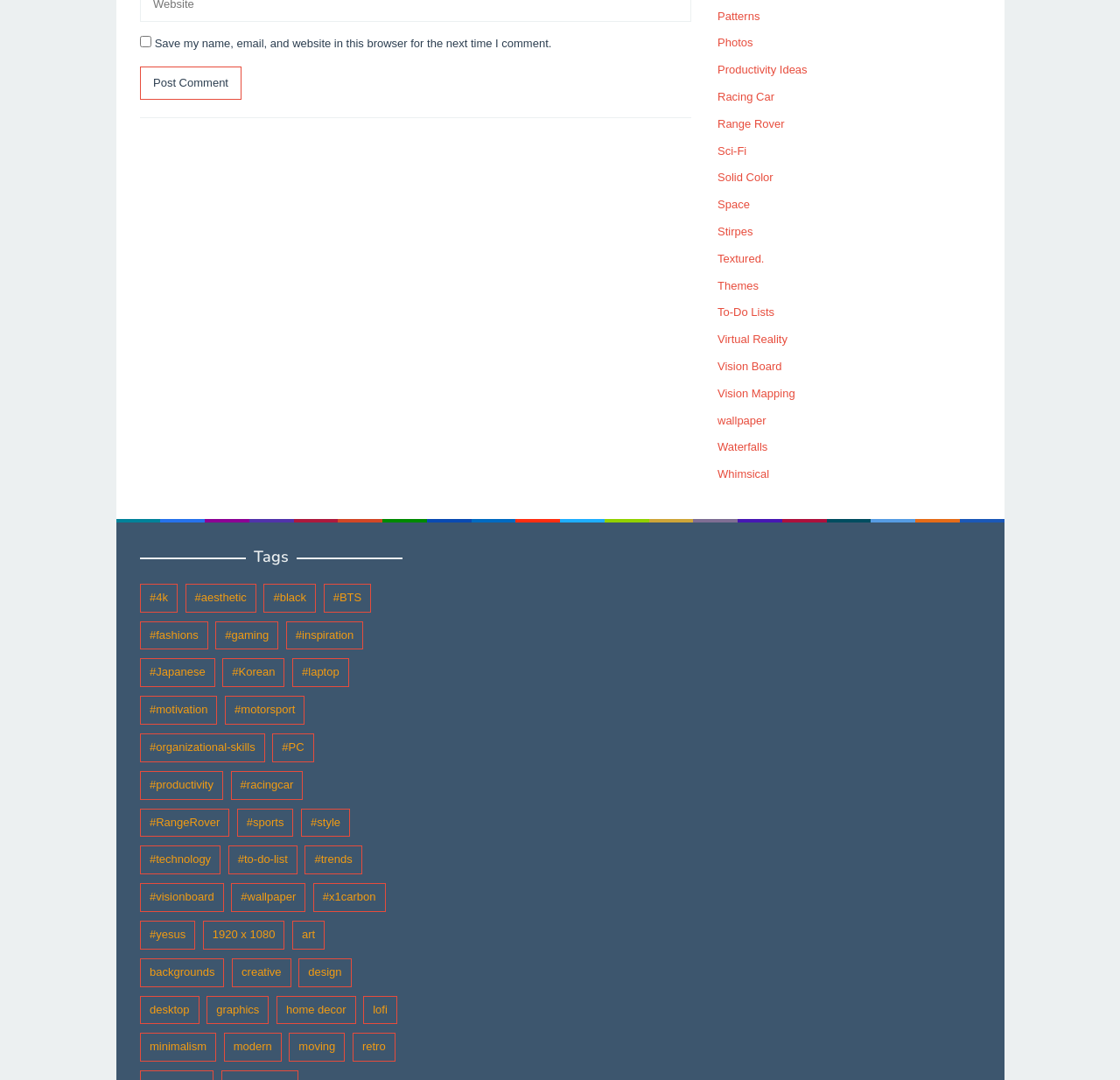Identify the bounding box for the element characterized by the following description: "1920 x 1080".

[0.181, 0.852, 0.254, 0.879]